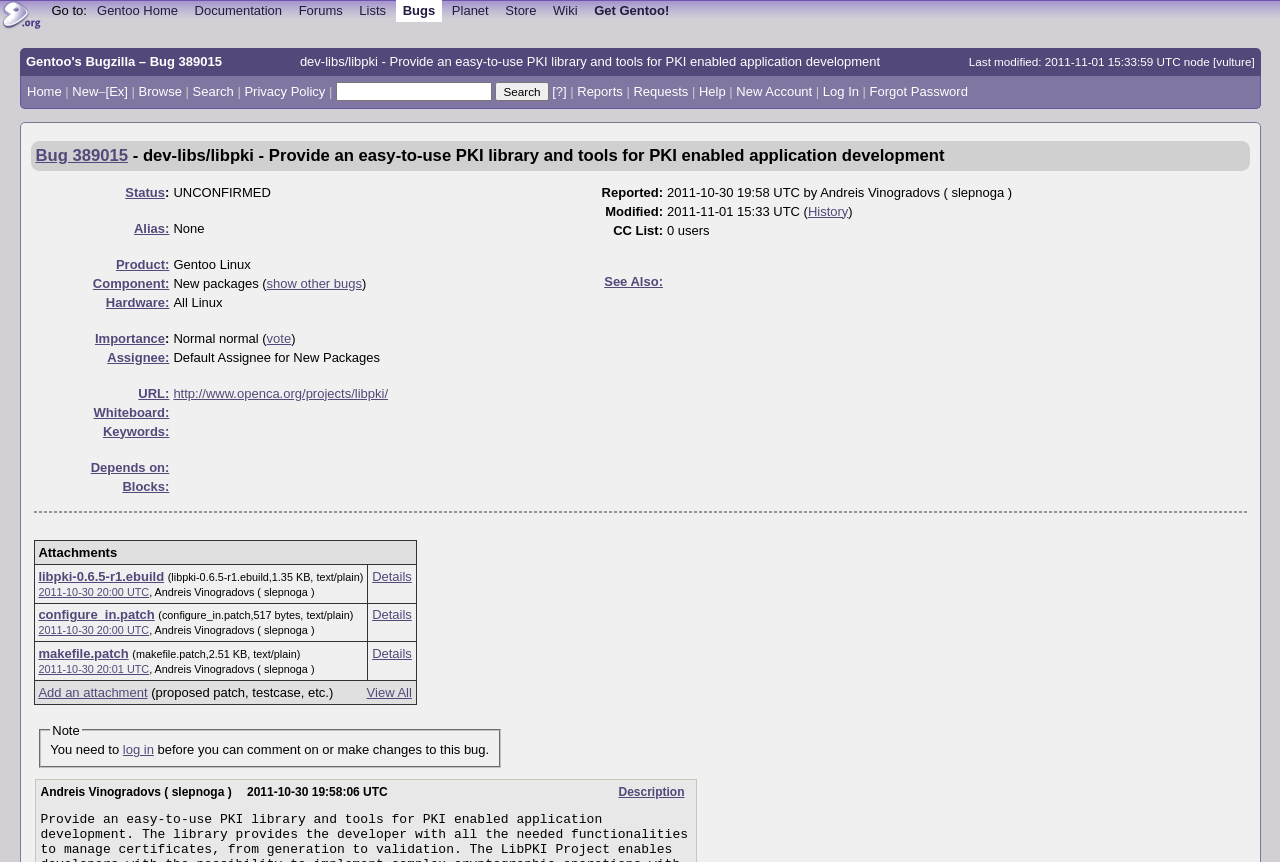Please find the bounding box coordinates for the clickable element needed to perform this instruction: "View the details of the dev-libs/libpki package".

[0.112, 0.169, 0.738, 0.191]